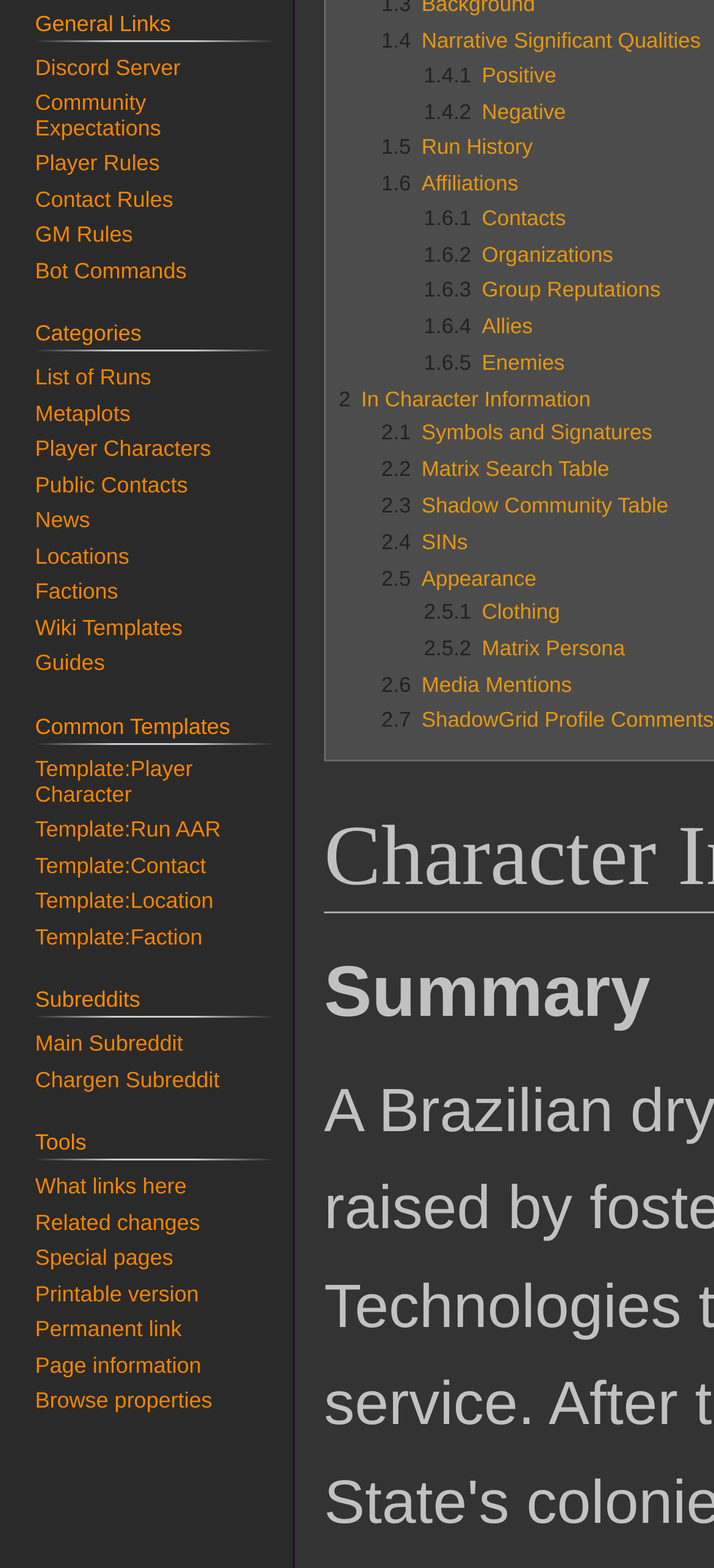Using the element description: "2.1 Symbols and Signatures", determine the bounding box coordinates. The coordinates should be in the format [left, top, right, bottom], with values between 0 and 1.

[0.534, 0.269, 0.914, 0.284]